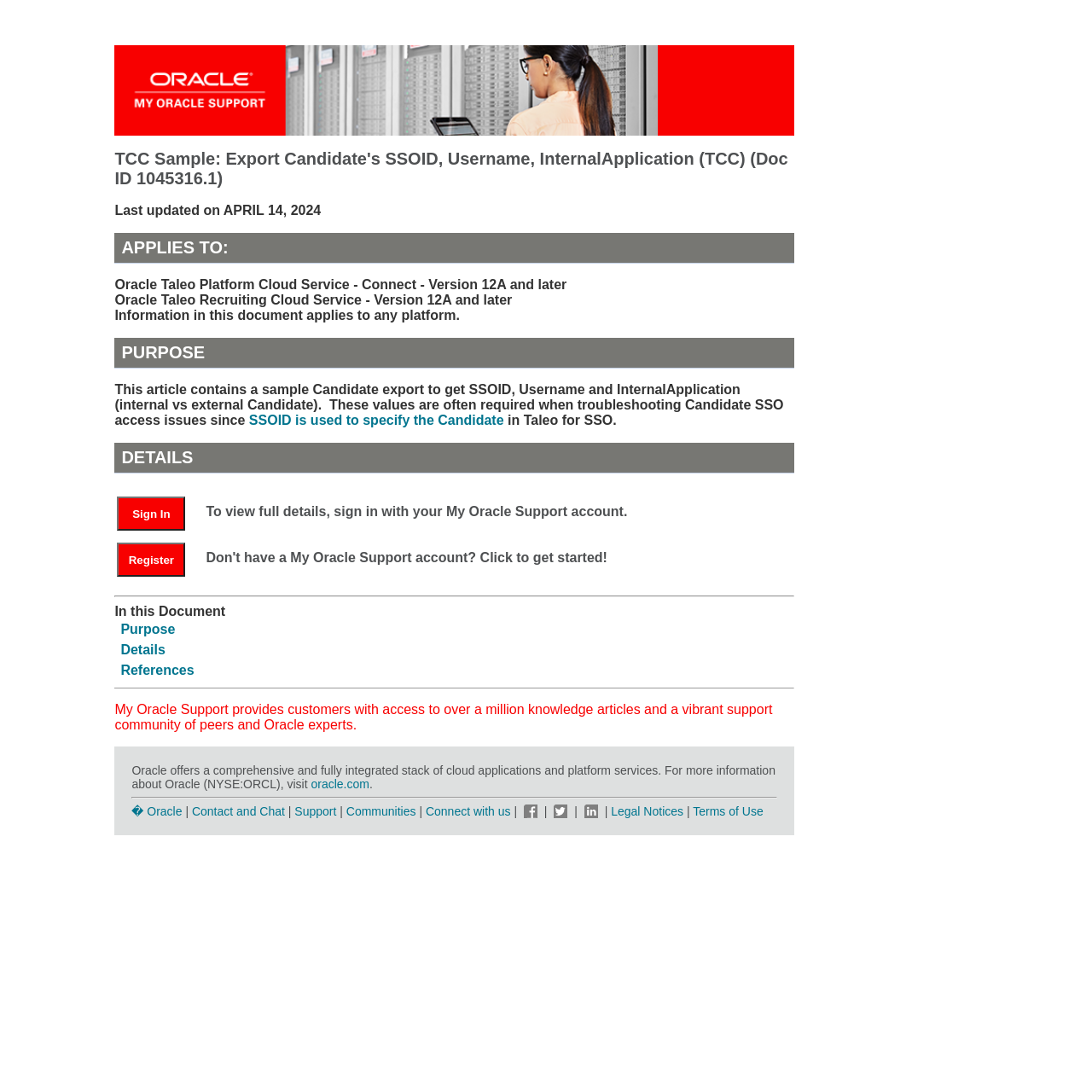Please examine the image and provide a detailed answer to the question: What is the topic of the 'References' section?

The topic of the 'References' section is not specified in the article, but it is likely to provide additional resources or links related to the sample Candidate export.